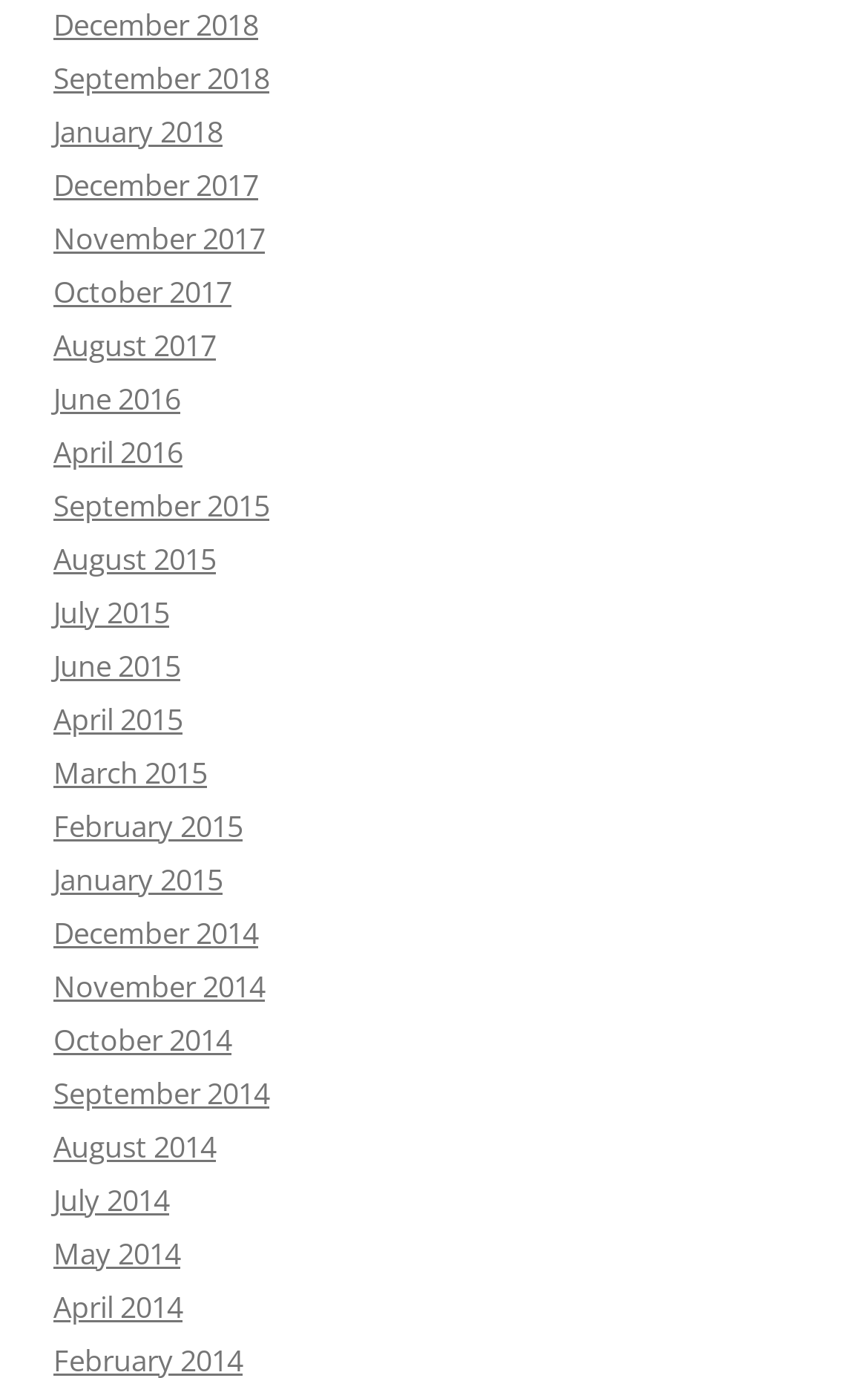Respond with a single word or phrase to the following question:
Are there any links available for the year 2019?

No